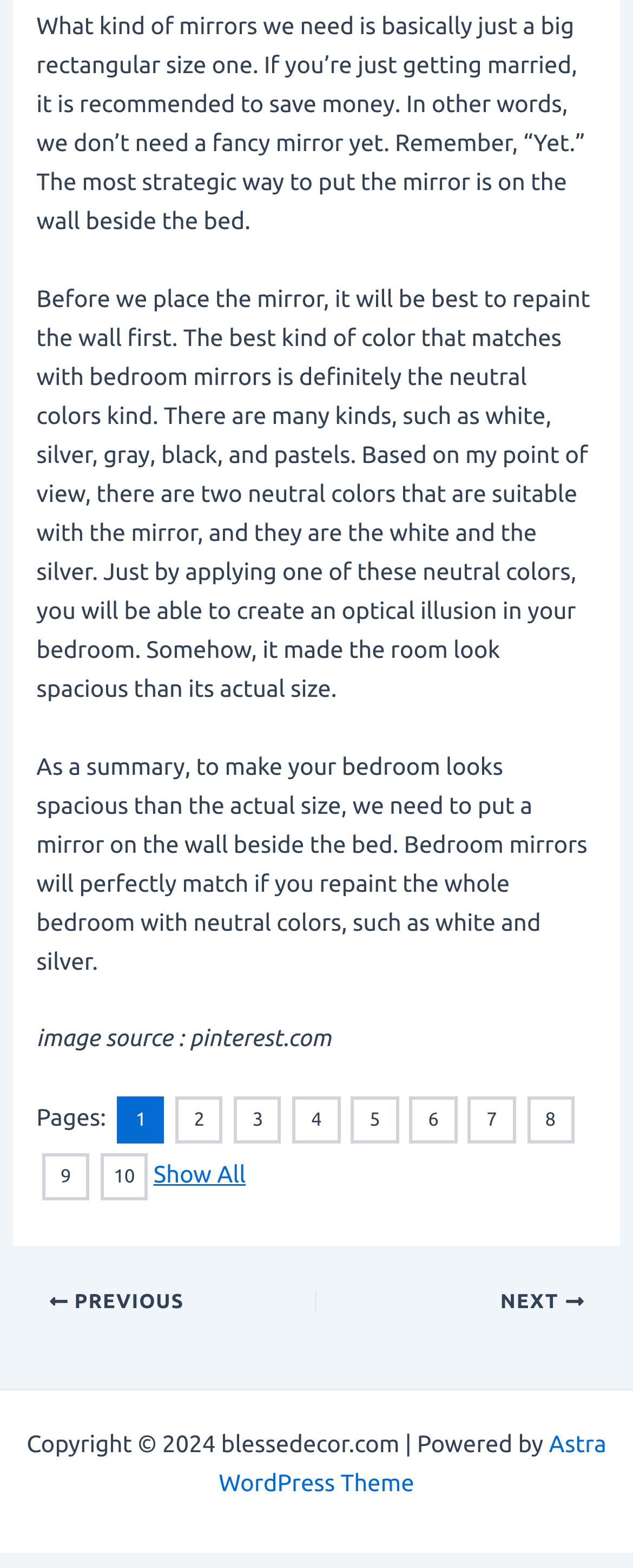Please provide a brief answer to the following inquiry using a single word or phrase:
What is the source of the image mentioned in the text?

Pinterest.com